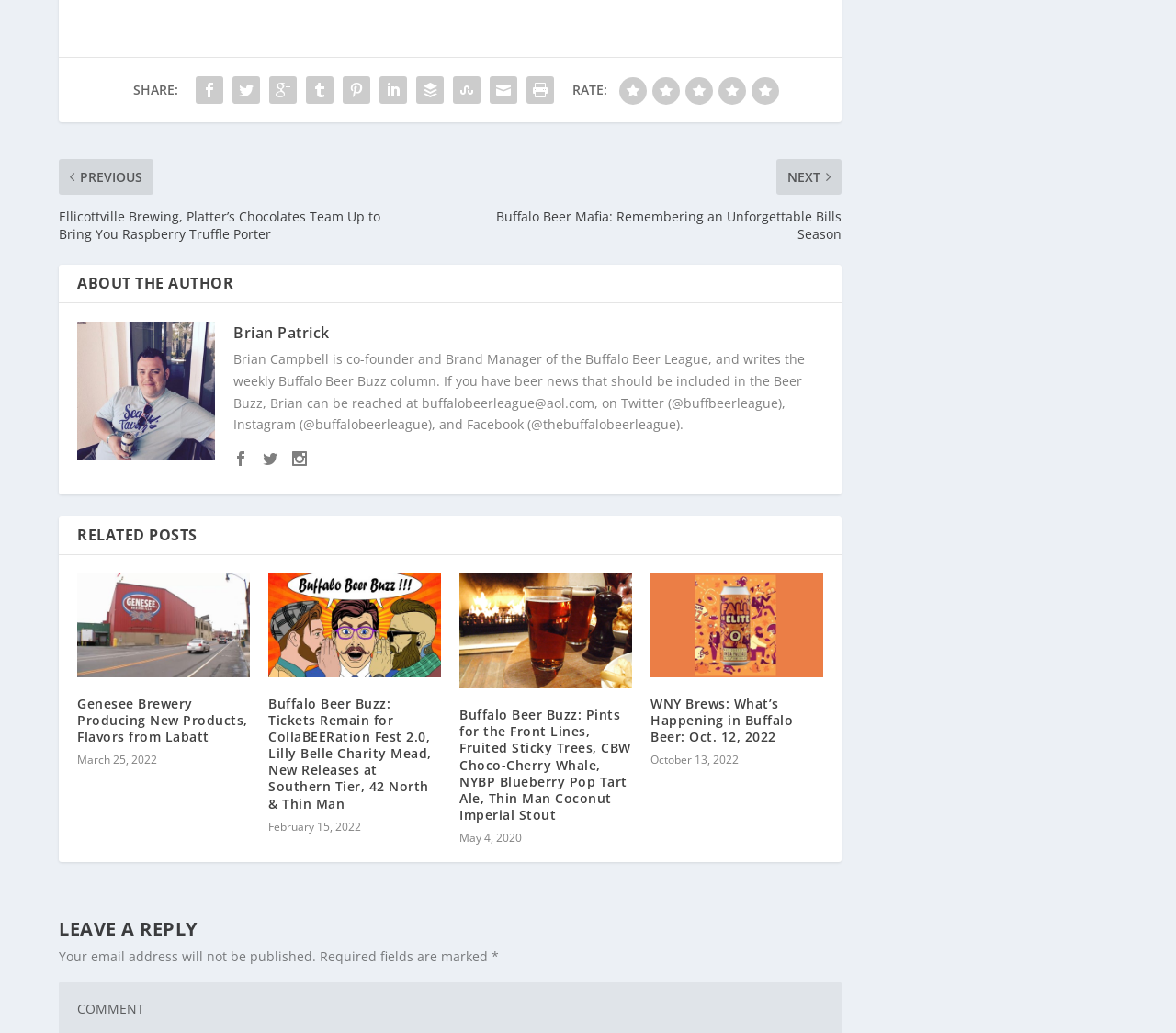Locate the bounding box coordinates of the element's region that should be clicked to carry out the following instruction: "View related post". The coordinates need to be four float numbers between 0 and 1, i.e., [left, top, right, bottom].

[0.066, 0.544, 0.212, 0.644]